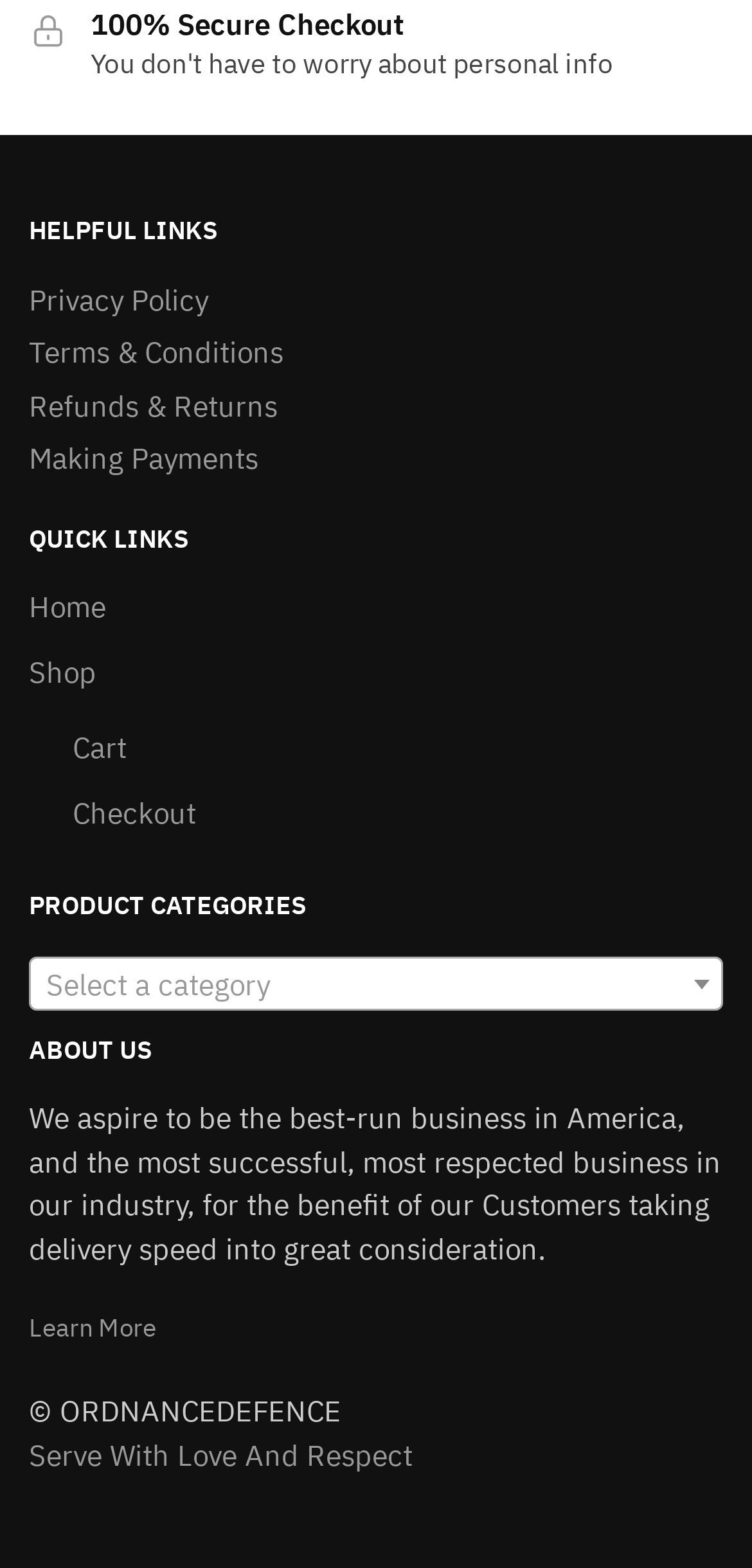Find and indicate the bounding box coordinates of the region you should select to follow the given instruction: "View Cart".

[0.097, 0.464, 0.168, 0.492]